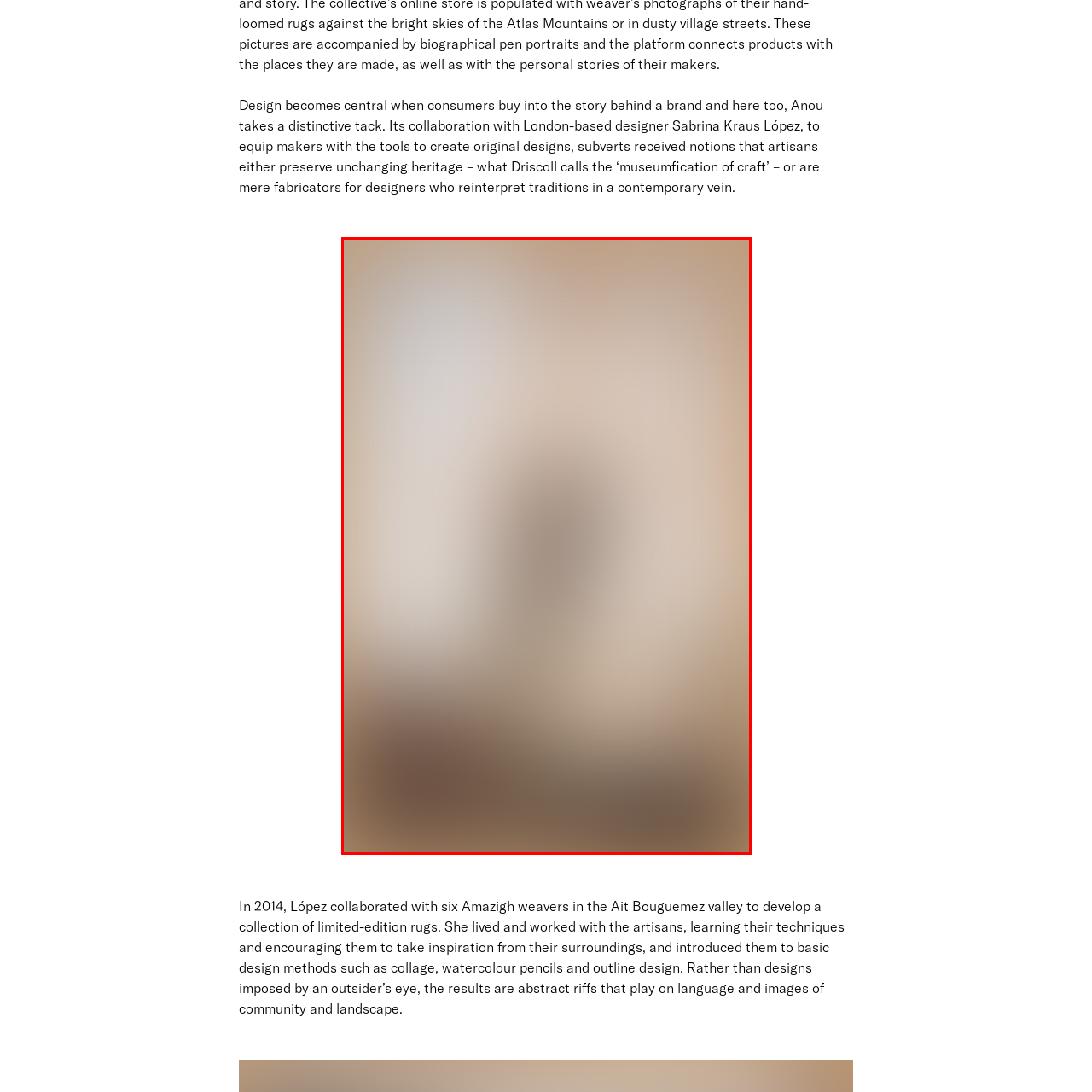Examine the portion of the image marked by the red rectangle, What is the valley where the Amazigh weavers are from? Answer concisely using a single word or phrase.

Ait Bouguemez